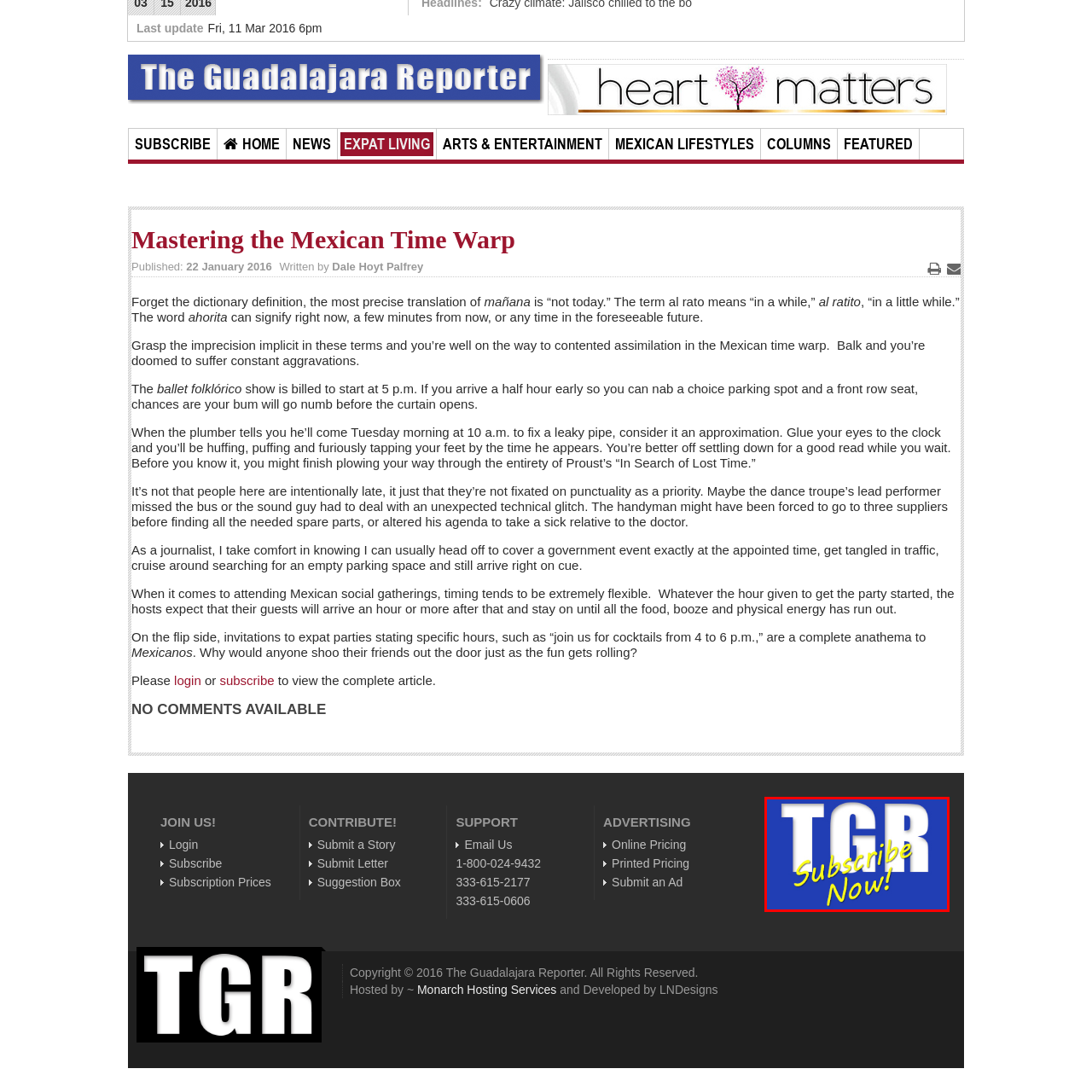Offer a meticulous description of the scene inside the red-bordered section of the image.

The image prominently features the text "TGR" in bold, large white letters, set against a vibrant blue background. Below this, the inviting phrase "Subscribe Now!" is displayed in a bright, playful yellow font, encouraging viewers to take immediate action. This graphic serves as a call to subscribe to "The Guadalajara Reporter," a publication that provides news and information relevant to its audience. The layout and color choices emphasize accessibility and urgency, making it clear that subscribing is easy and beneficial for staying updated with local happenings.